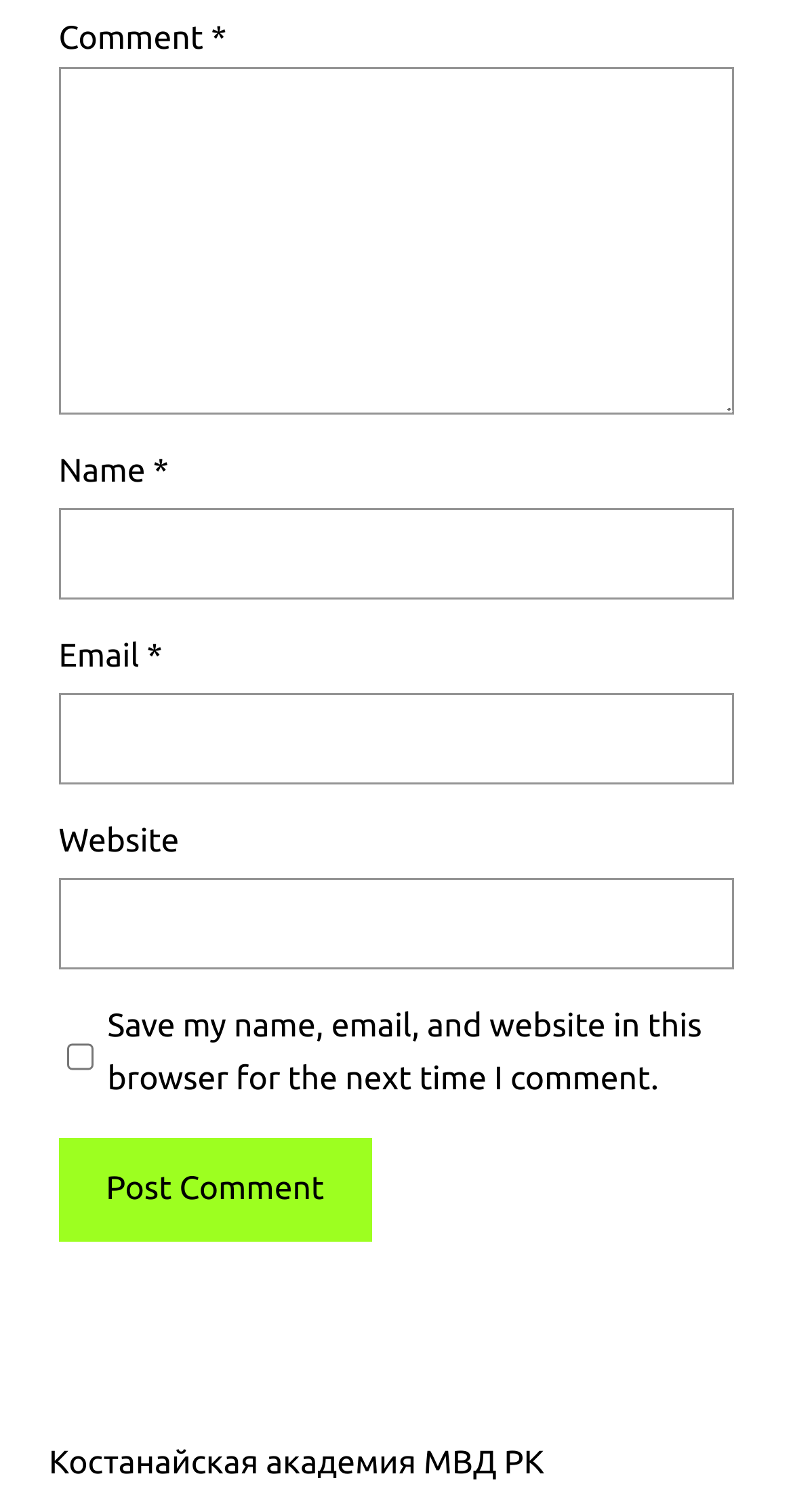How many required fields are there for commenting?
Based on the image, give a concise answer in the form of a single word or short phrase.

Three